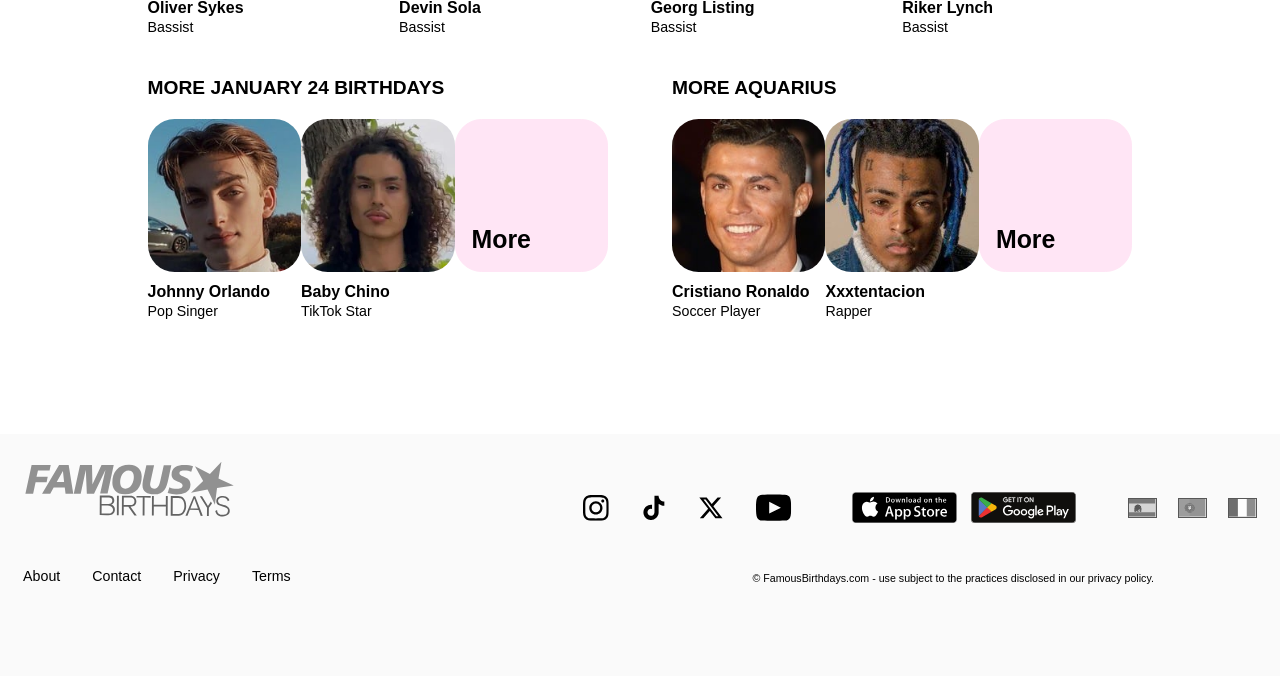Please identify the bounding box coordinates for the region that you need to click to follow this instruction: "Visit Cristiano Ronaldo's page".

[0.525, 0.176, 0.645, 0.473]